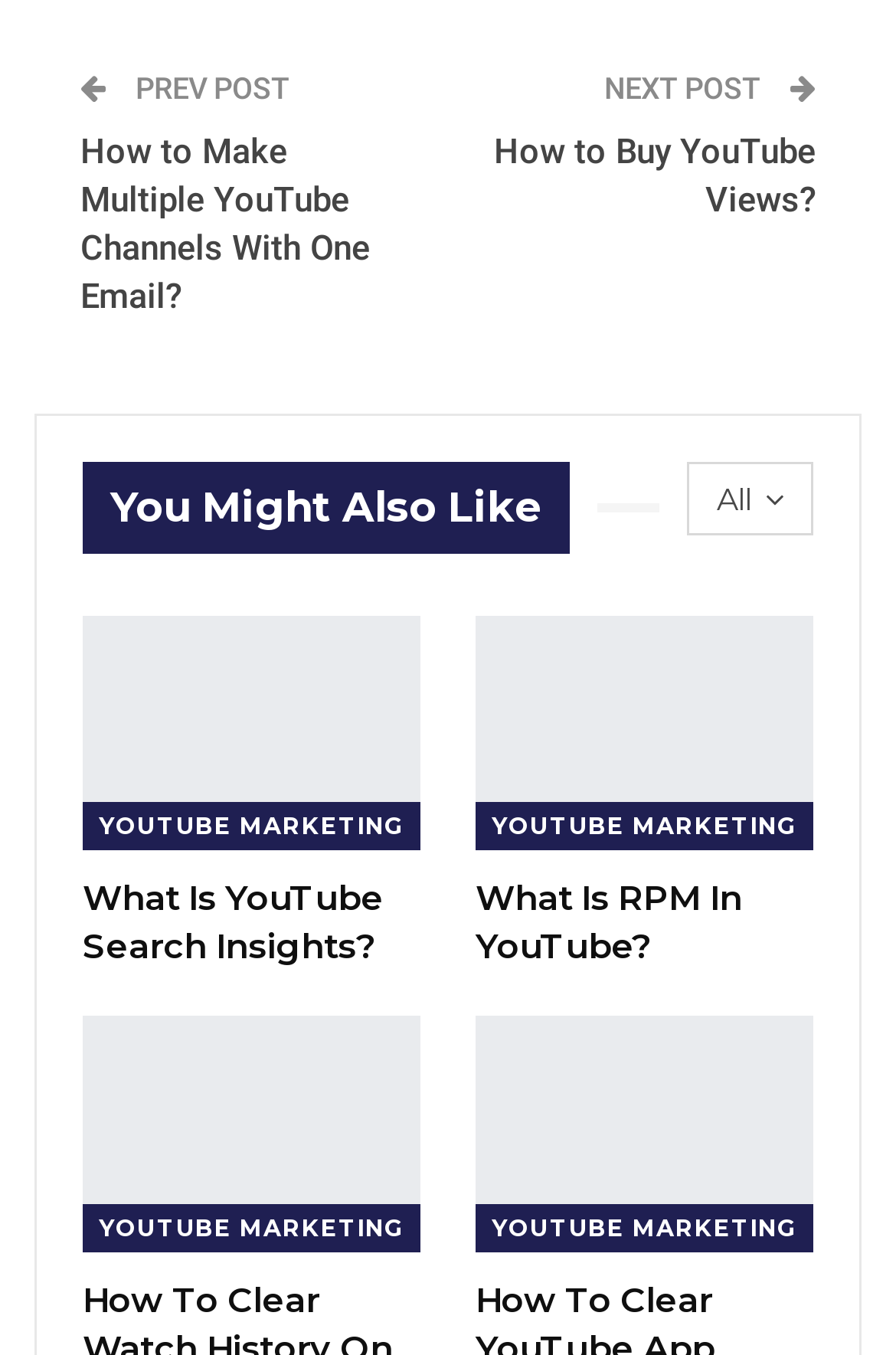Can you specify the bounding box coordinates for the region that should be clicked to fulfill this instruction: "go to next post".

[0.674, 0.053, 0.856, 0.078]